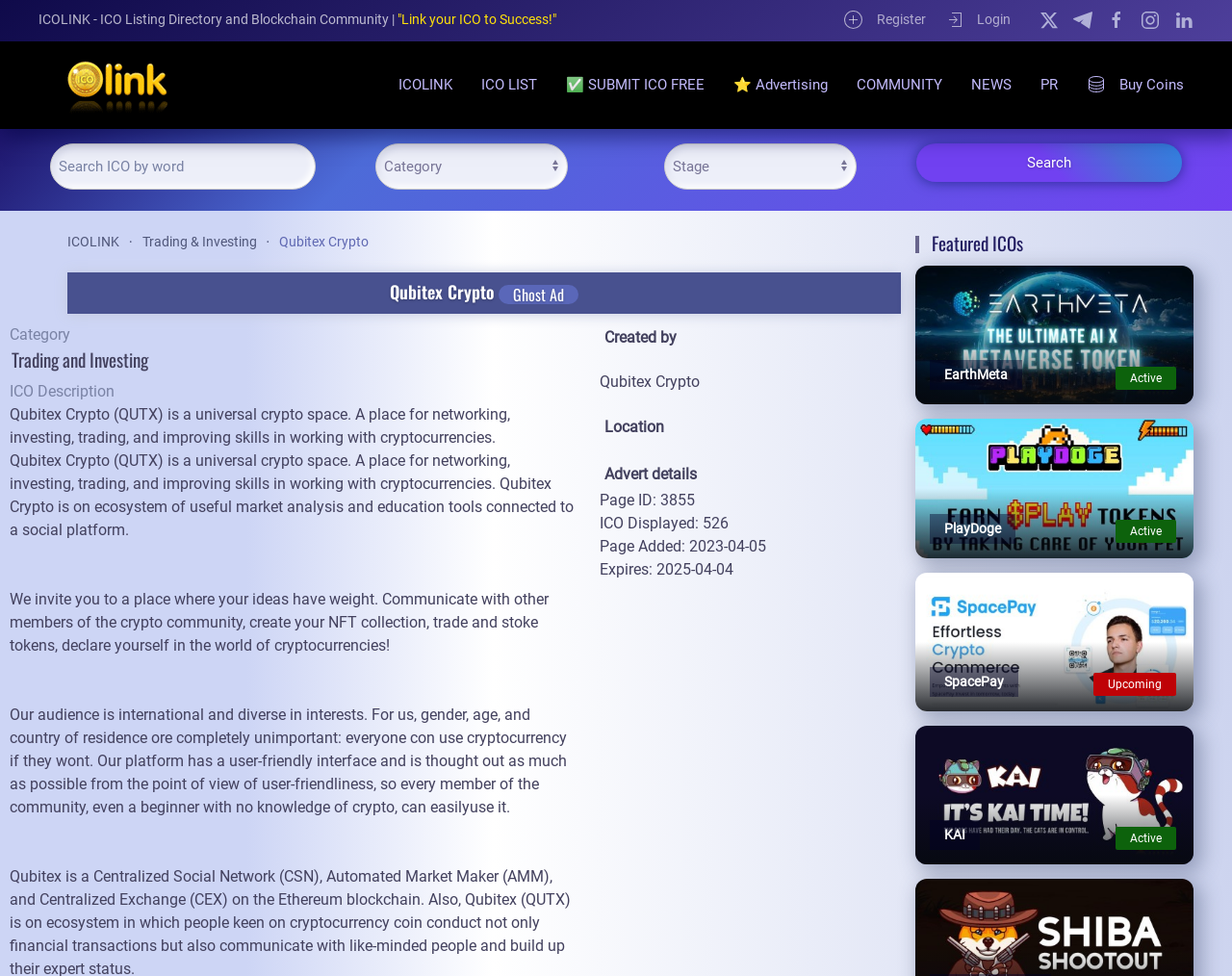Could you determine the bounding box coordinates of the clickable element to complete the instruction: "Login"? Provide the coordinates as four float numbers between 0 and 1, i.e., [left, top, right, bottom].

[0.767, 0.01, 0.82, 0.031]